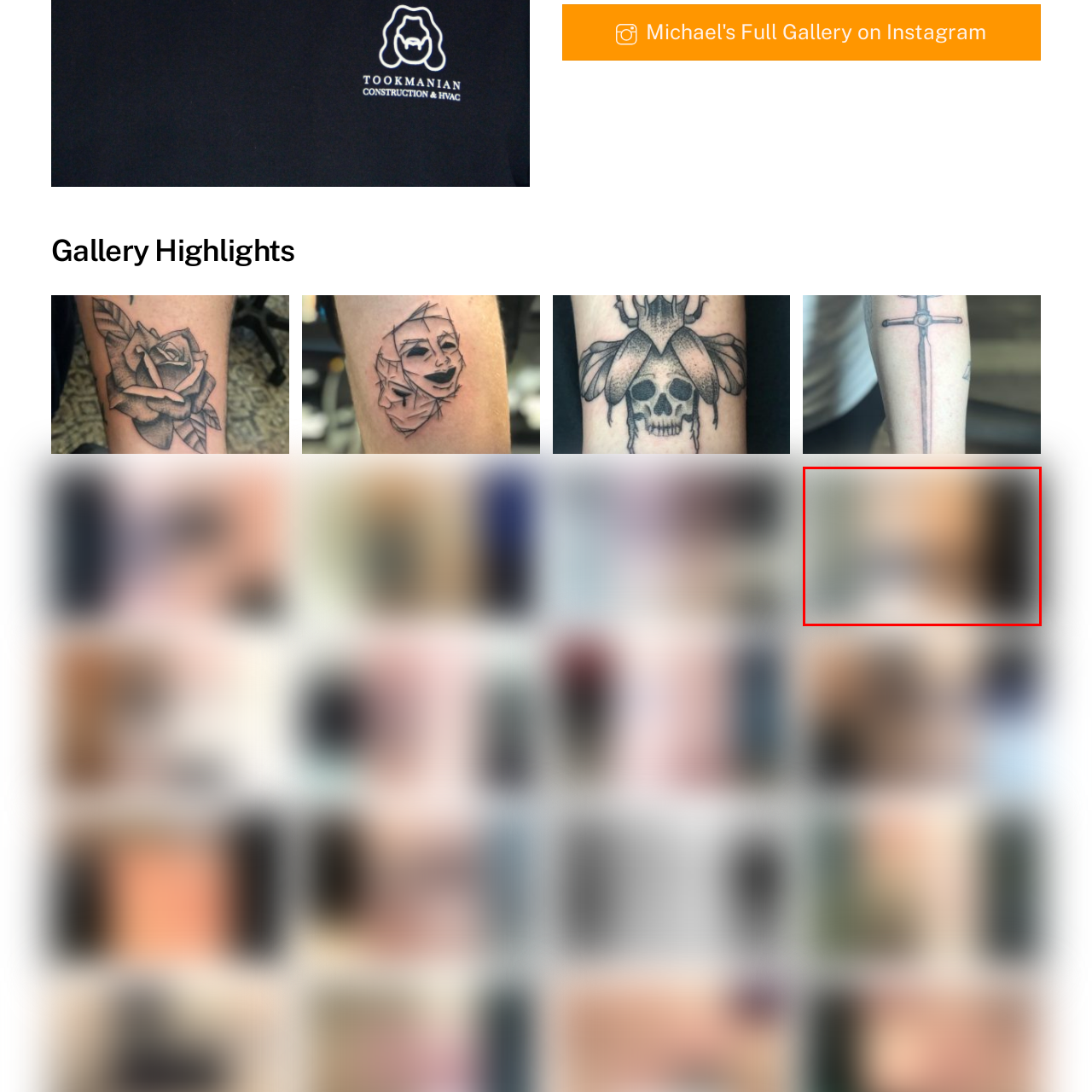Detail the features and elements seen in the red-circled portion of the image.

The image linked as 'IMG_3298' is part of a collection showcasing a diverse range of visual highlights. This gallery emphasizes various themes, styles, and moments captured in photography, reflecting artistic expression and creativity. The image likely contributes to the overall narrative of the gallery, inviting viewers to explore the details and stories behind each piece. For a complete view, you can visit Michael's full gallery on Instagram, where all the visual stories are presented in a cohesive layout.